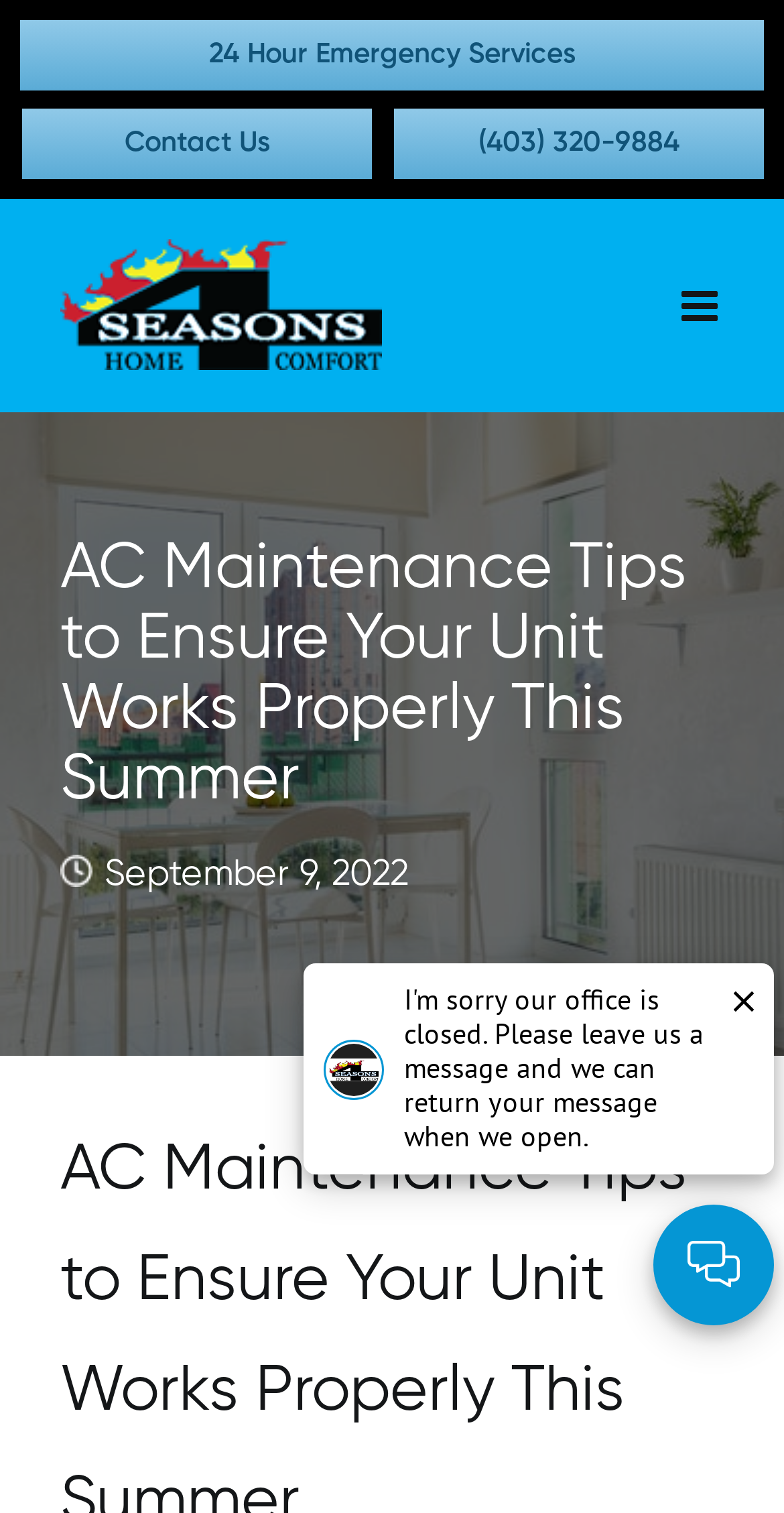Determine the bounding box for the described HTML element: "24 Hour Emergency Services". Ensure the coordinates are four float numbers between 0 and 1 in the format [left, top, right, bottom].

[0.026, 0.007, 0.974, 0.065]